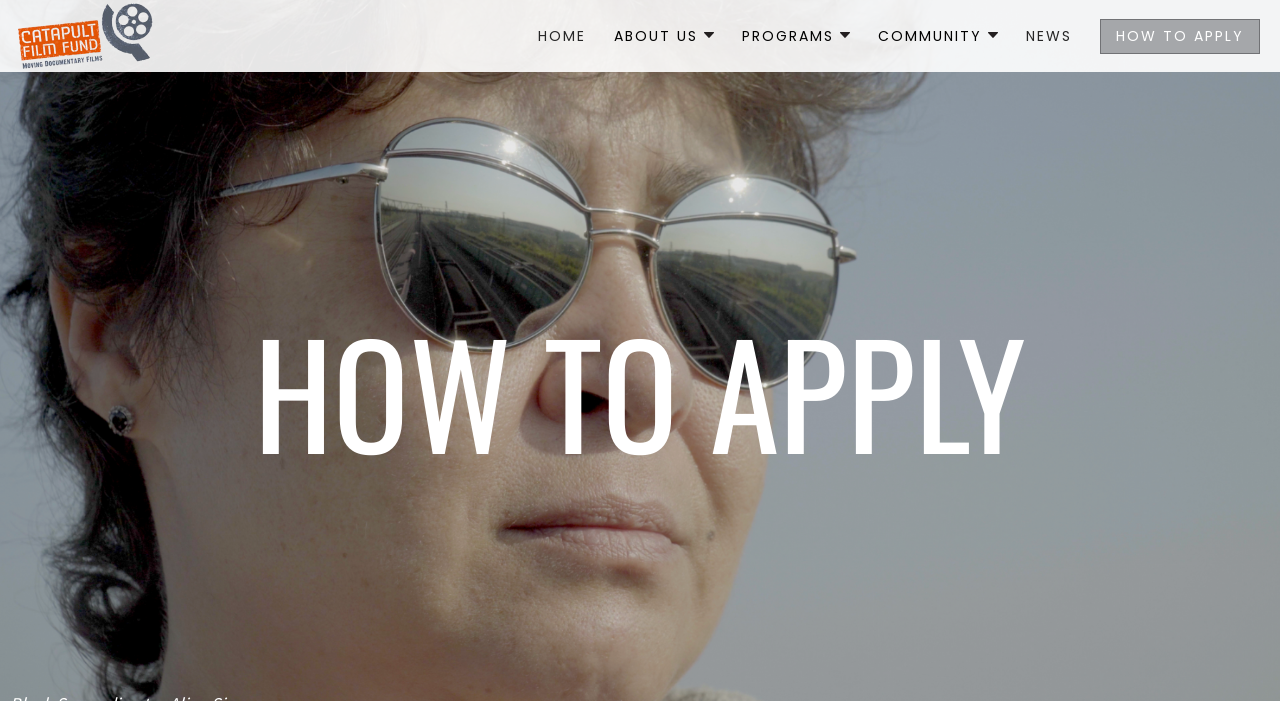Based on the image, please elaborate on the answer to the following question:
How many sub-links are under 'PROGRAMS'?

Under the 'PROGRAMS' category, there are three sub-links: 'RESEARCH', 'DEVELOPMENT', and 'ROUGH CUT RETREAT'.